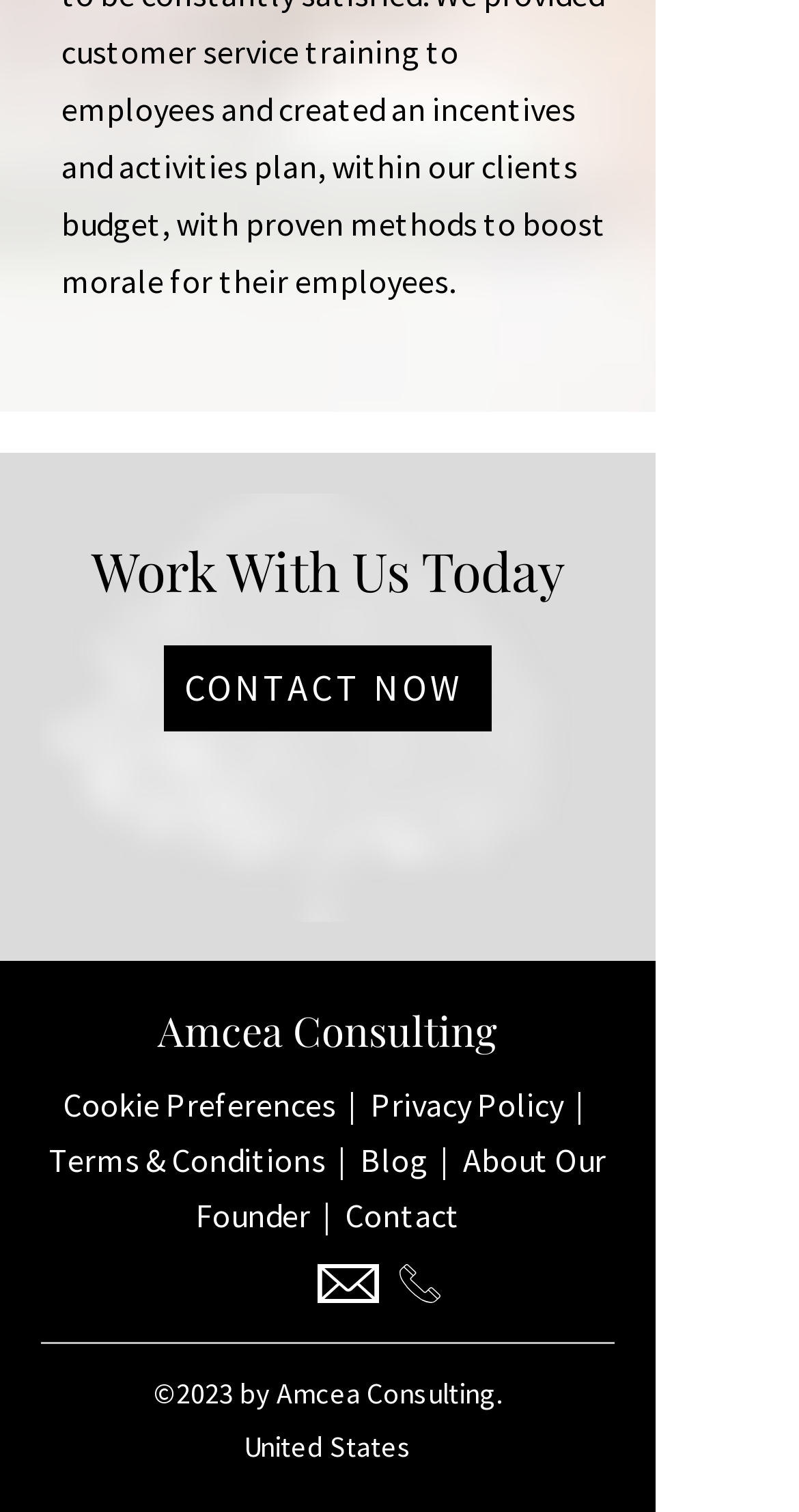Based on the image, give a detailed response to the question: How many social media links are there?

The social media links can be found in the 'Social Bar' list element located at the bottom of the webpage, with a bounding box coordinate of [0.233, 0.831, 0.372, 0.861]. There are two links, 'Facebook' and 'LinkedIn', which can be counted by examining the child elements of the 'Social Bar' list.